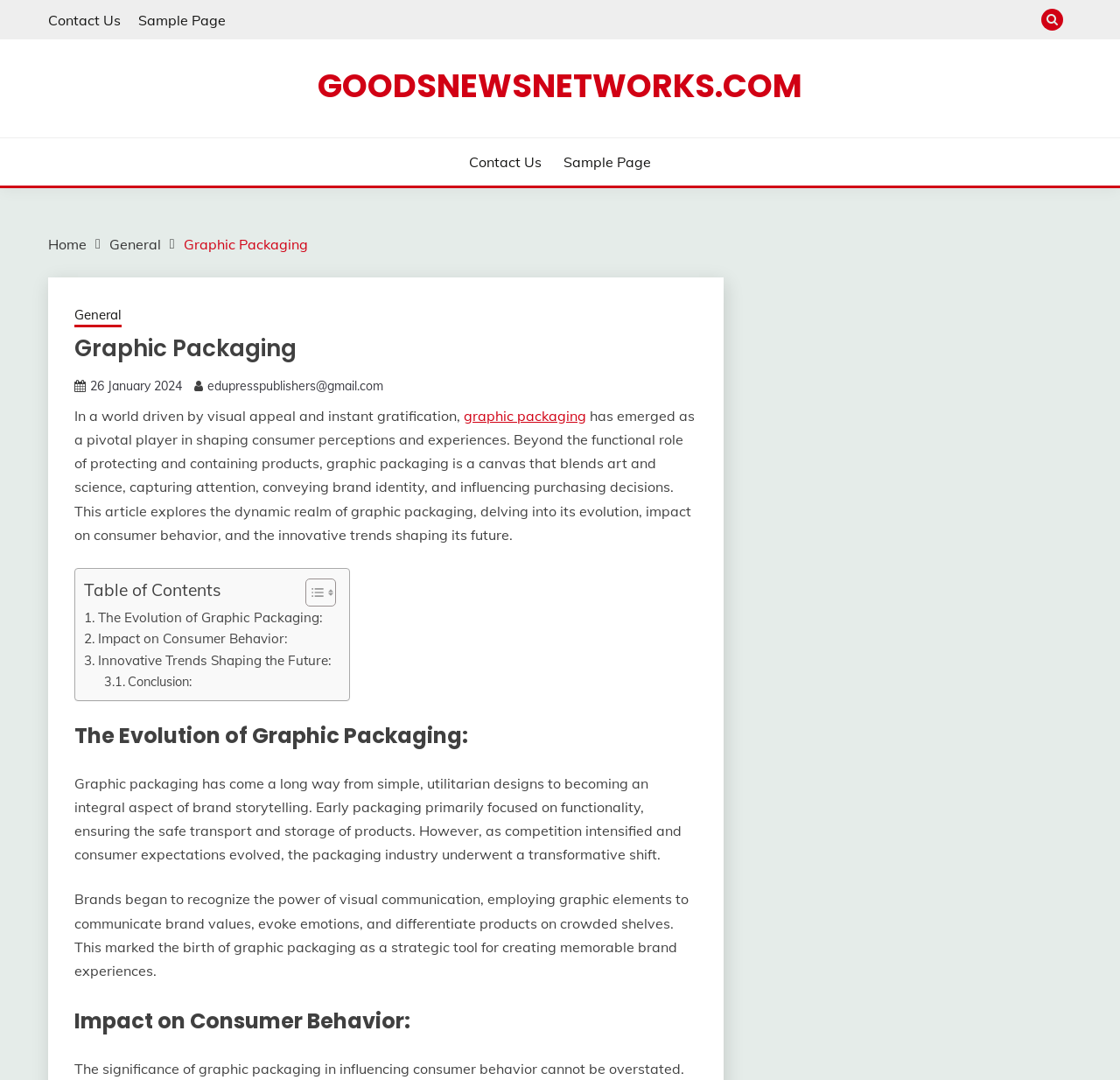Provide a brief response to the question below using one word or phrase:
What is the purpose of graphic packaging beyond functionality?

To capture attention and convey brand identity